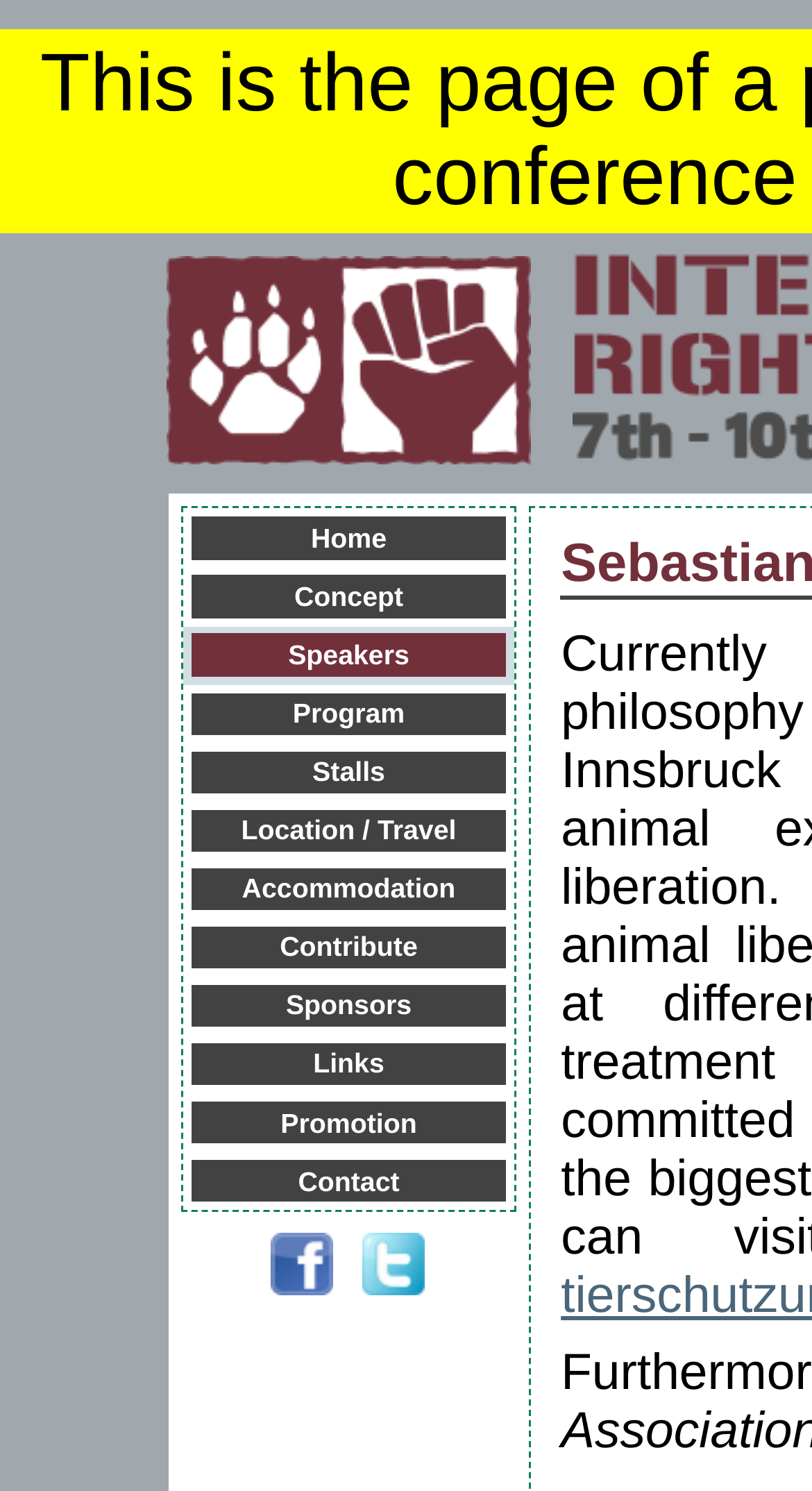What are the social media platforms available?
Use the image to answer the question with a single word or phrase.

facebook, twitter